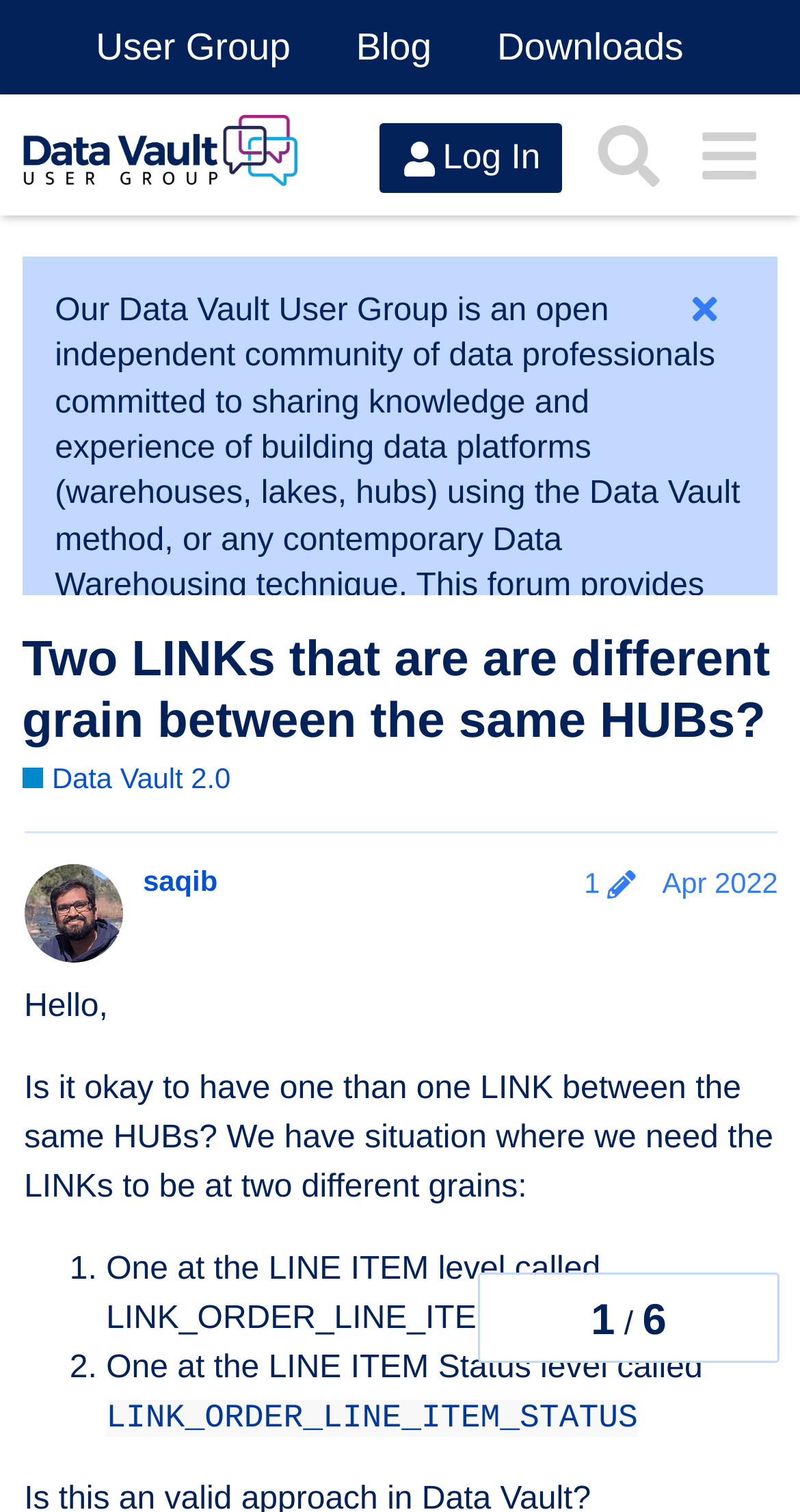Who edited the post?
Use the information from the screenshot to give a comprehensive response to the question.

The editor of the post can be found in the static text on the webpage, where it is written as 'saqib post edit history Apr 2022'.